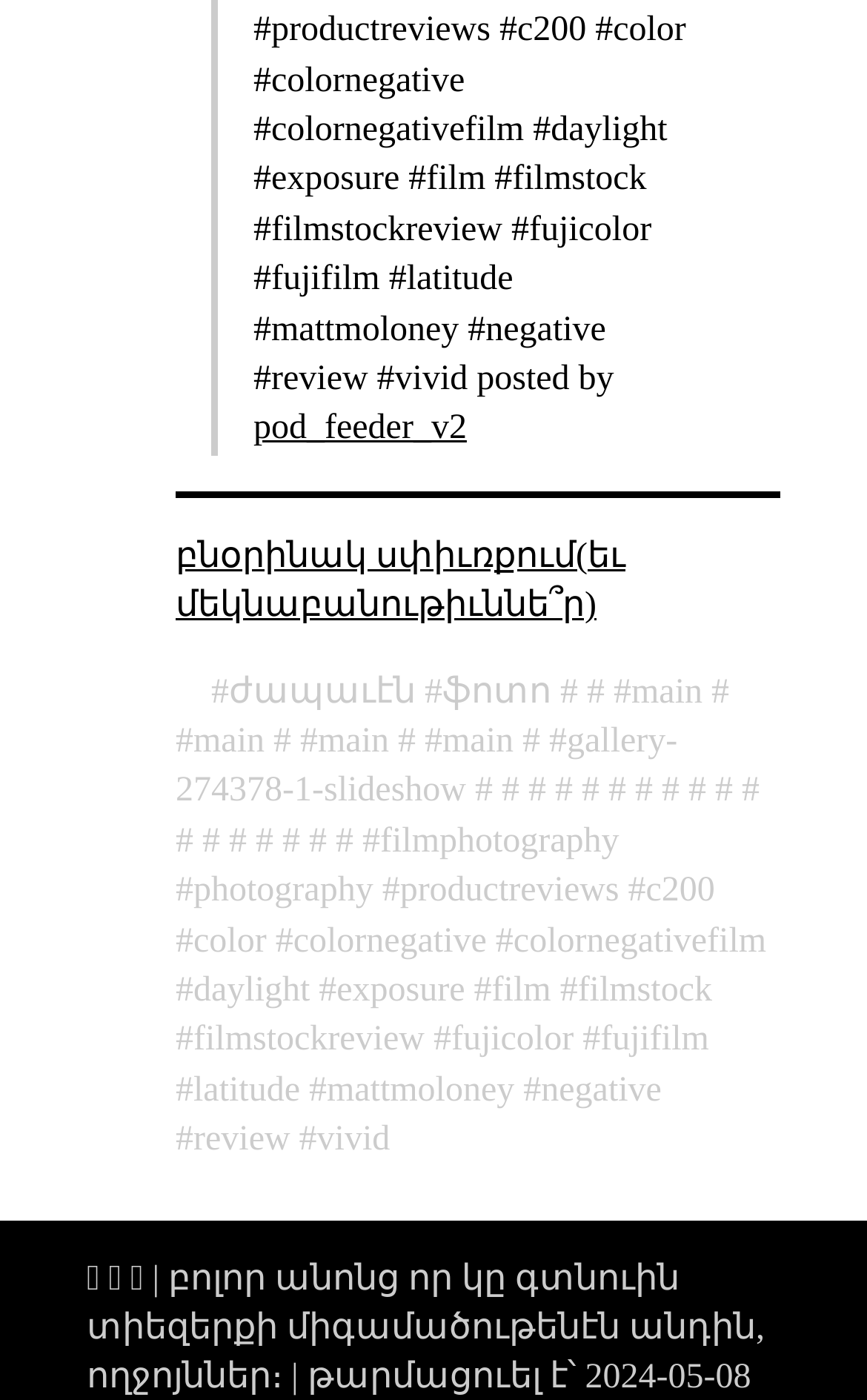What is the orientation of the separator element?
Answer the question based on the image using a single word or a brief phrase.

Horizontal